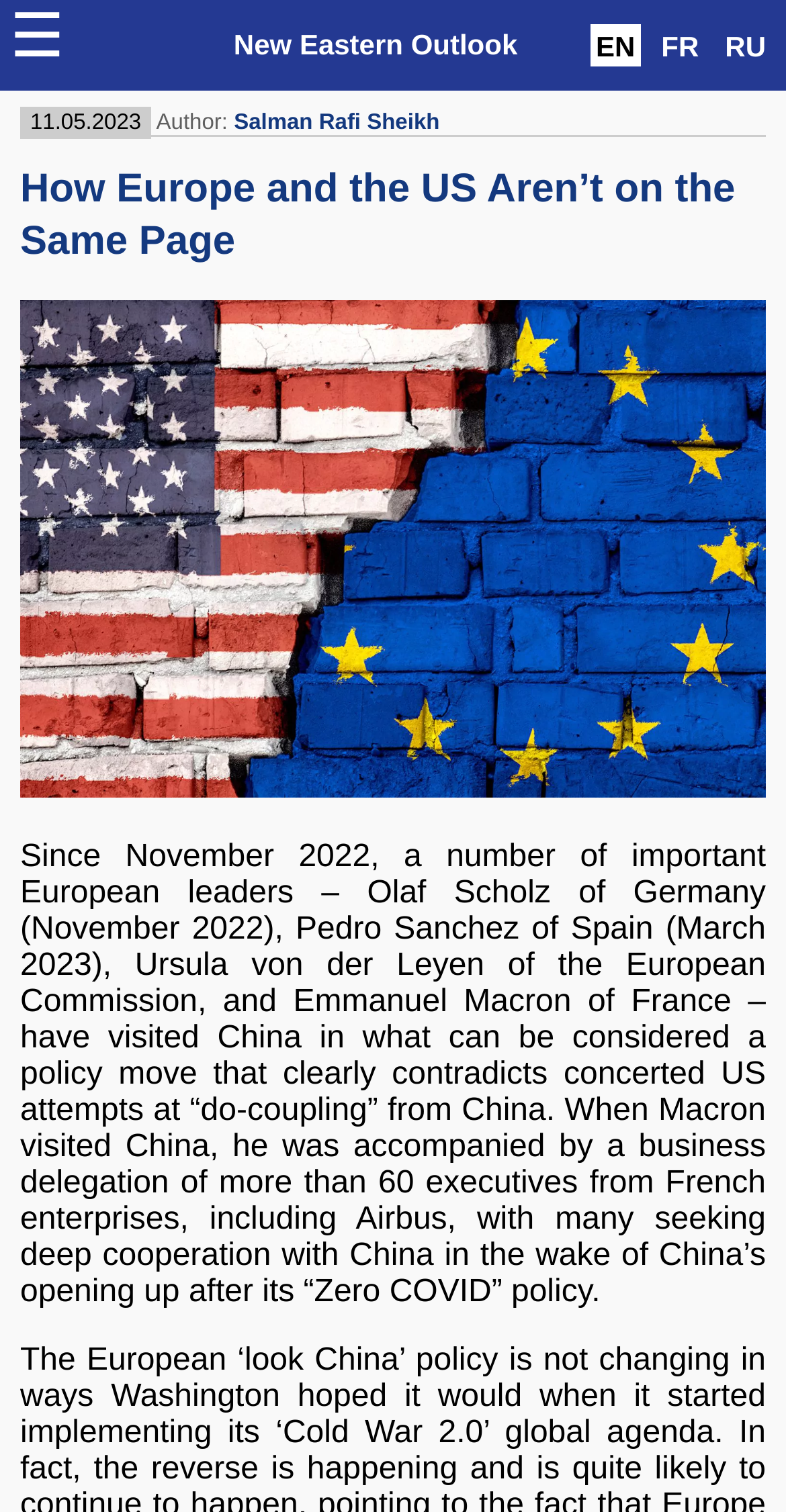Predict the bounding box coordinates of the UI element that matches this description: "Salman Rafi Sheikh". The coordinates should be in the format [left, top, right, bottom] with each value between 0 and 1.

[0.298, 0.073, 0.559, 0.089]